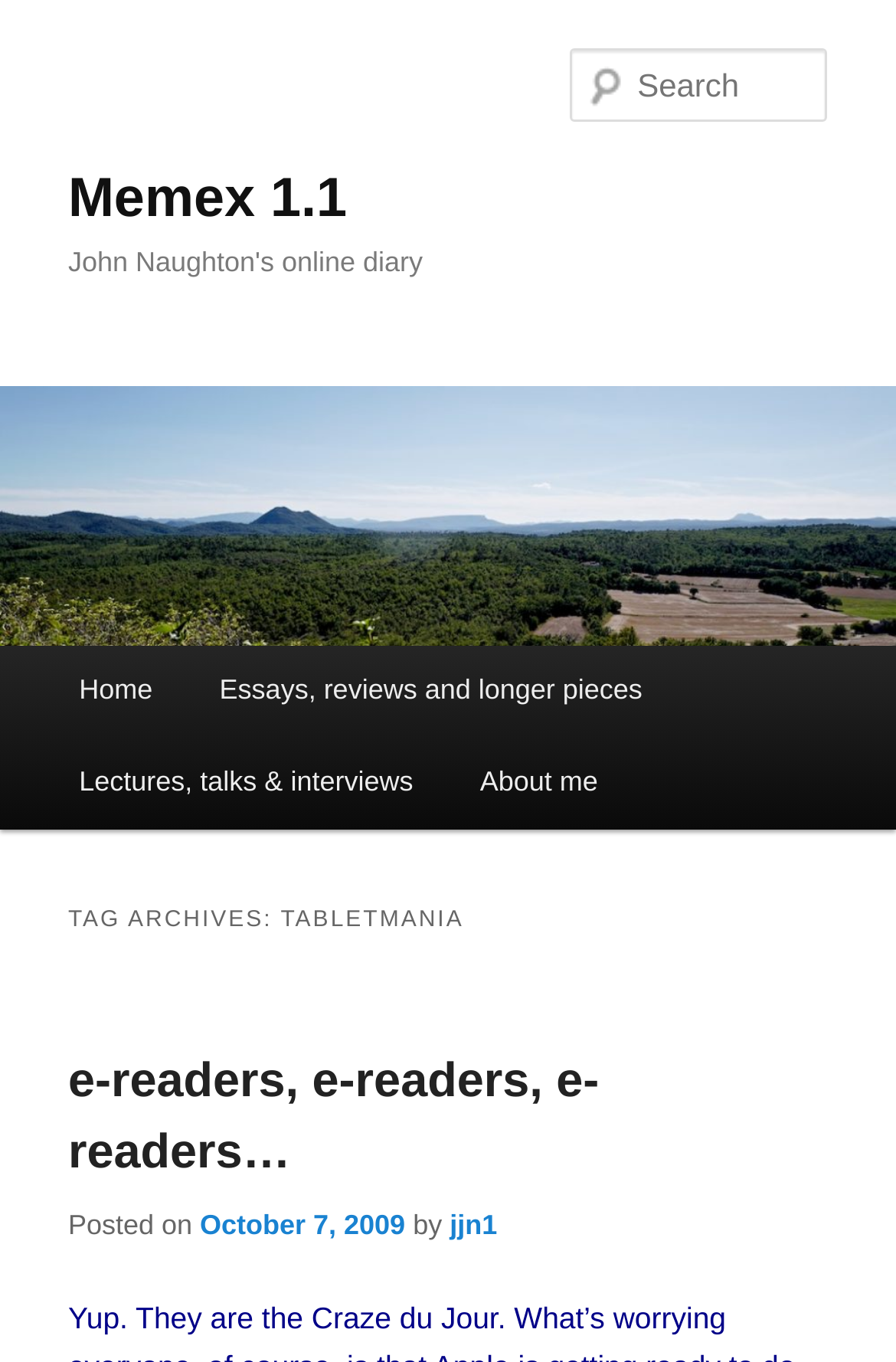What is the category of the post 'e-readers, e-readers, e-readers…'?
Please answer the question with a single word or phrase, referencing the image.

TAG ARCHIVES: TABLETMANIA